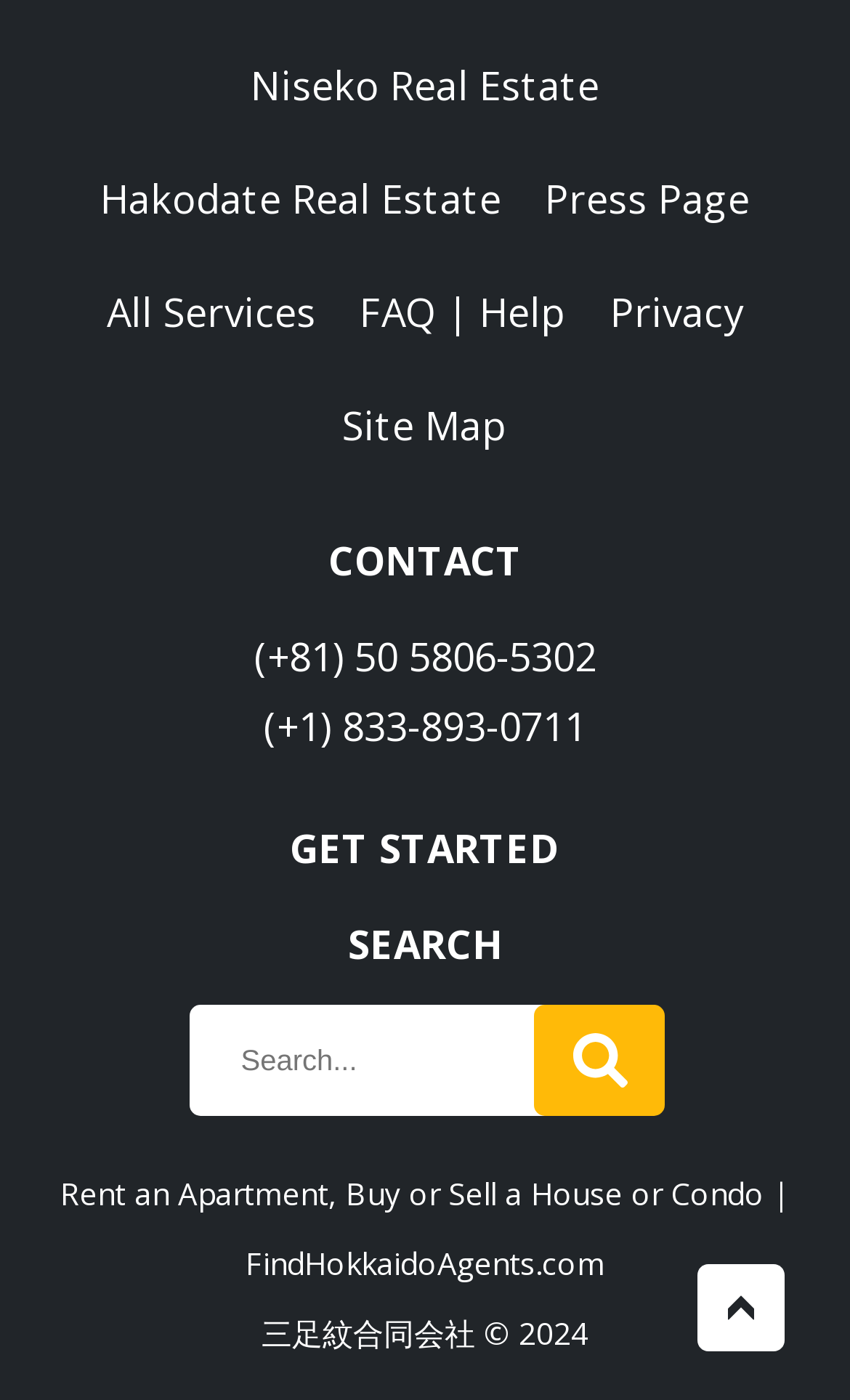Show the bounding box coordinates for the HTML element described as: "FAQ | Help".

[0.423, 0.203, 0.667, 0.241]